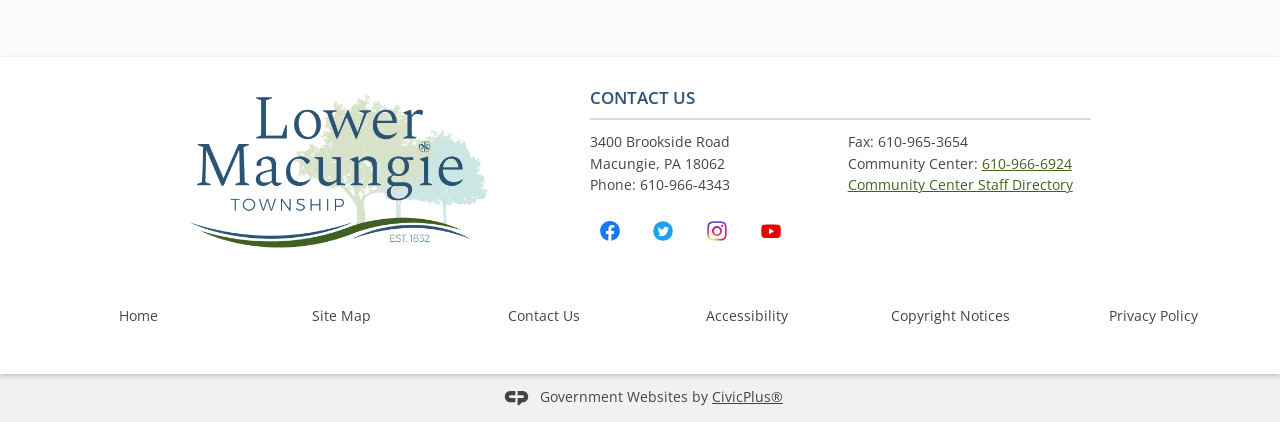Bounding box coordinates are specified in the format (top-left x, top-left y, bottom-right x, bottom-right y). All values are floating point numbers bounded between 0 and 1. Please provide the bounding box coordinate of the region this sentence describes: Contact Us

[0.347, 0.689, 0.503, 0.809]